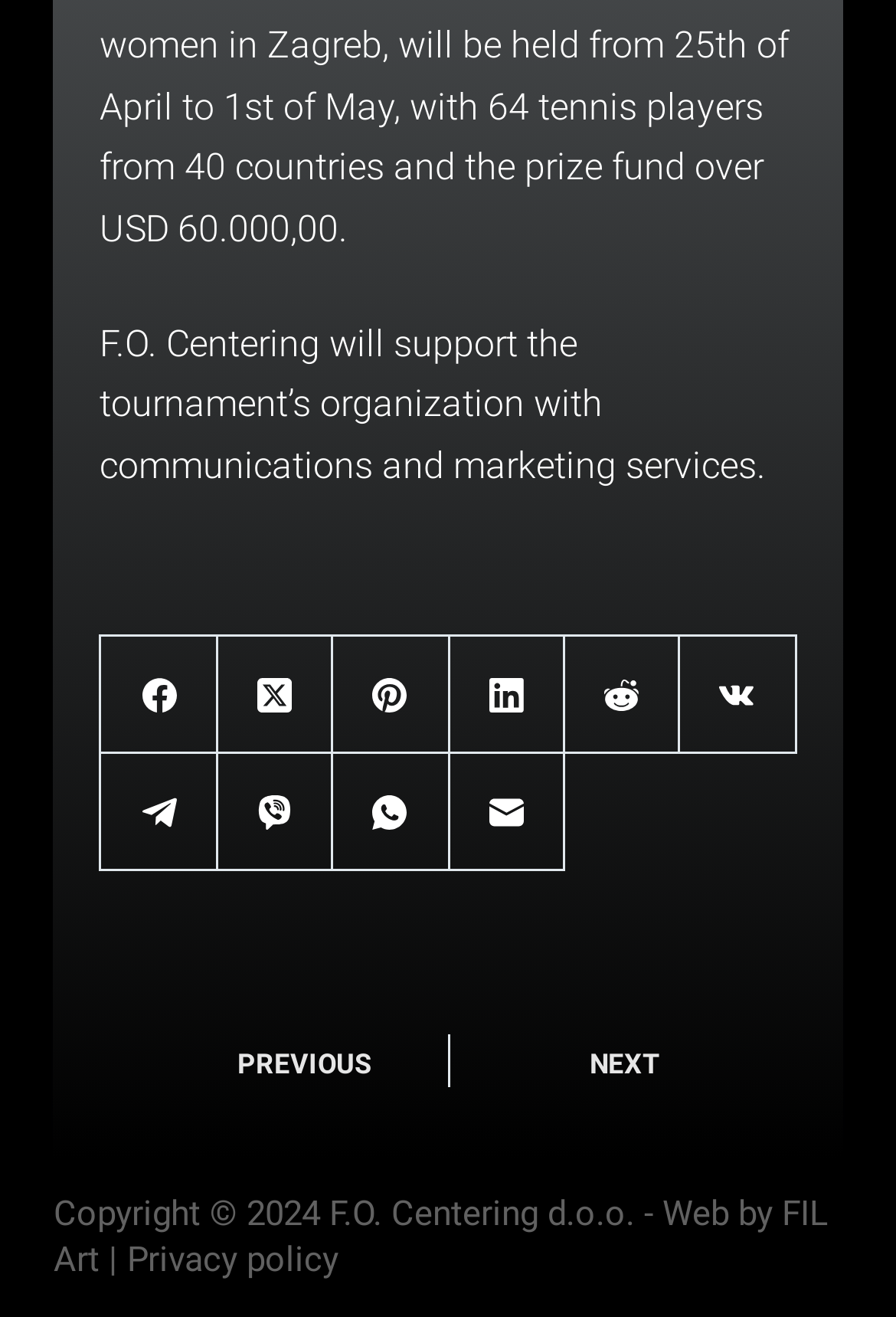What is the name of the company that developed the webpage?
Refer to the image and offer an in-depth and detailed answer to the question.

I found the copyright information at the bottom of the webpage, which states 'Copyright © 2024 F.O. Centering d.o.o. - Web by FIL Art |'. This indicates that the company that developed the webpage is FIL Art.